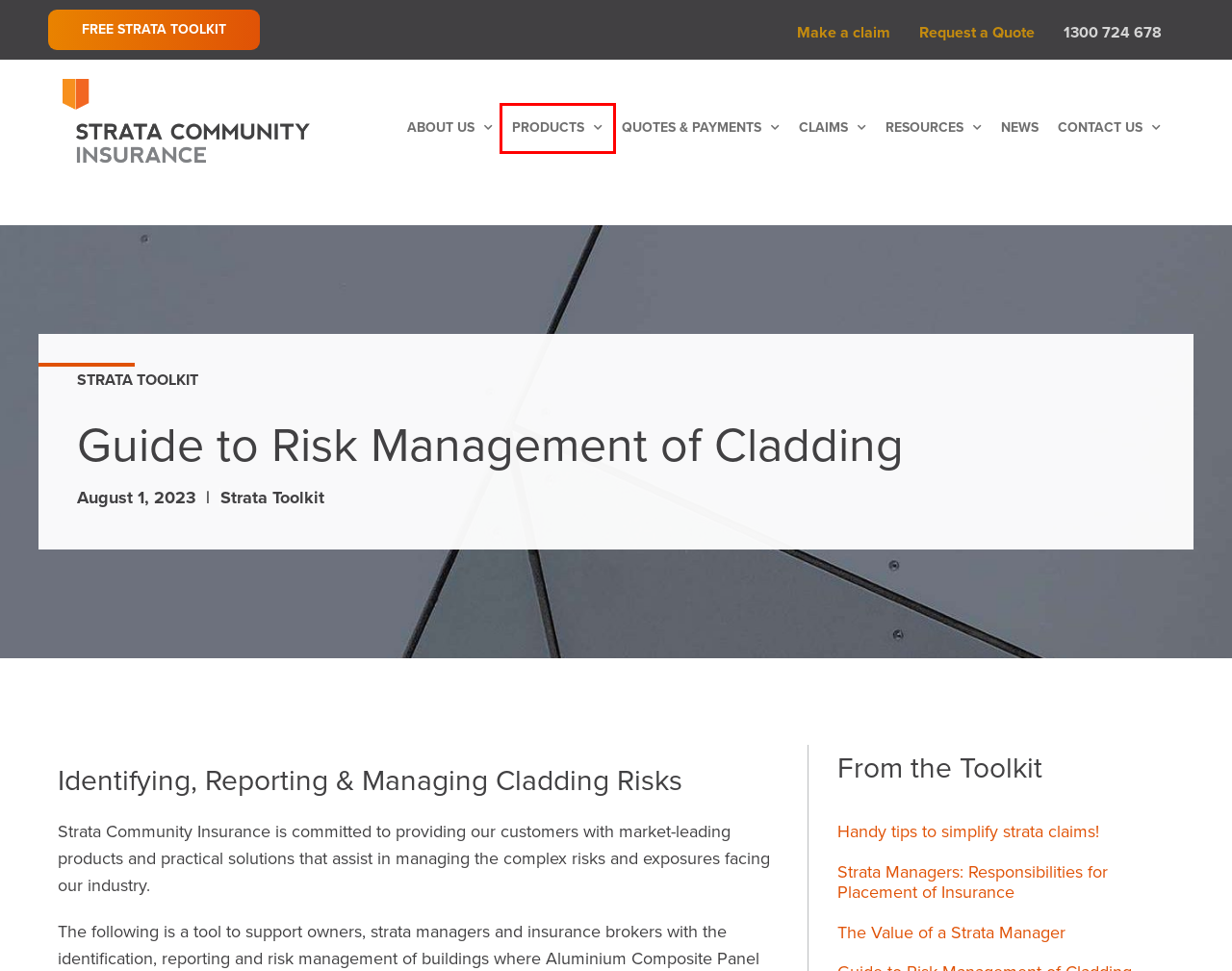Inspect the provided webpage screenshot, concentrating on the element within the red bounding box. Select the description that best represents the new webpage after you click the highlighted element. Here are the candidates:
A. Strata Toolkit Archives - Strata Community Insurance
B. Residential Strata Insurance - Strata Community Insurance
C. News - Strata Community Insurance
D. About Us - Strata Community Insurance
E. Strata Managers: Responsibilities for Placement of Insurance - Strata Community Insurance
F. Make a Claim - Strata Community Insurance
G. Research & Education - Strata Community Insurance
H. Handy tips to simplify strata claims! - Strata Community Insurance

B